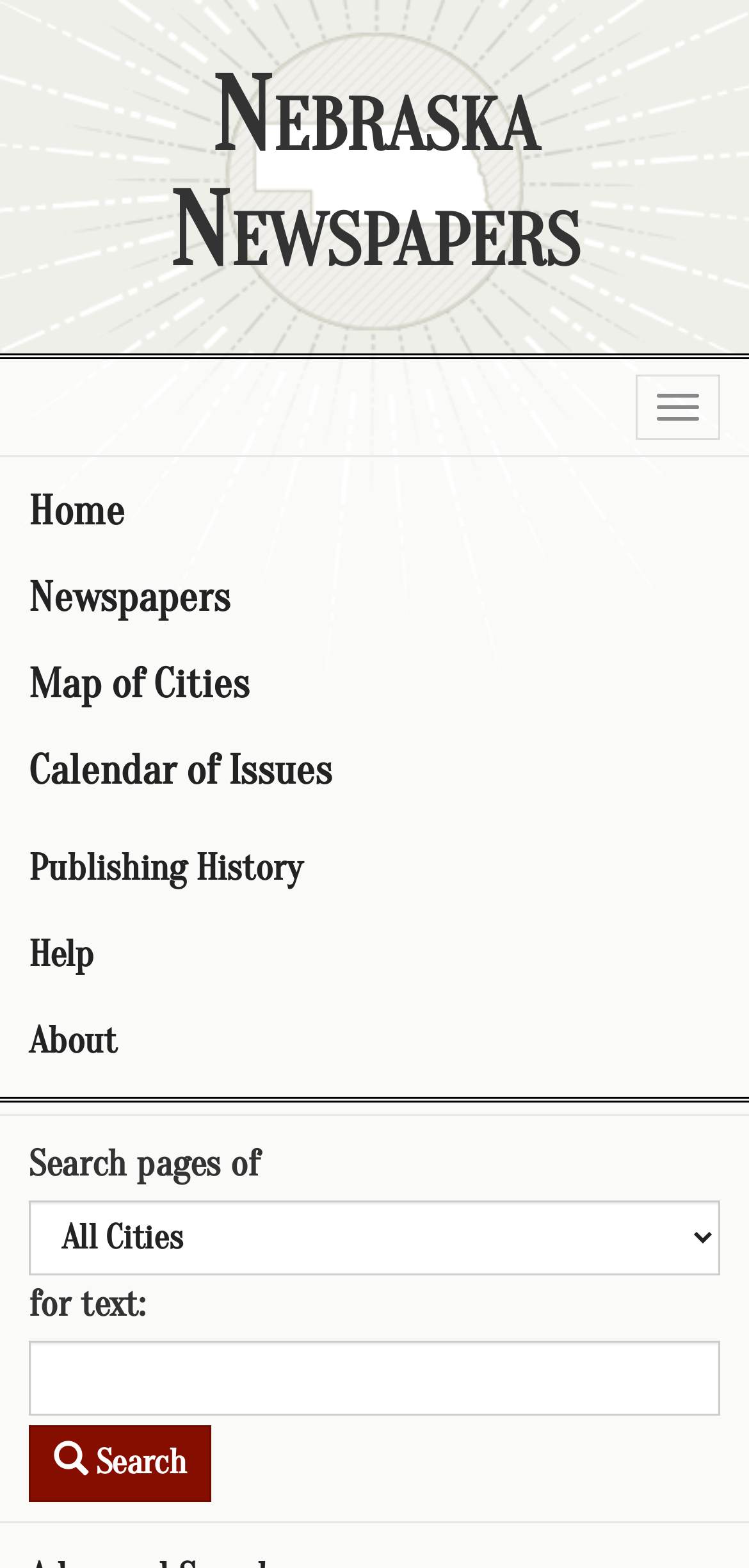Identify the bounding box coordinates of the element that should be clicked to fulfill this task: "Search for text". The coordinates should be provided as four float numbers between 0 and 1, i.e., [left, top, right, bottom].

[0.038, 0.855, 0.962, 0.903]